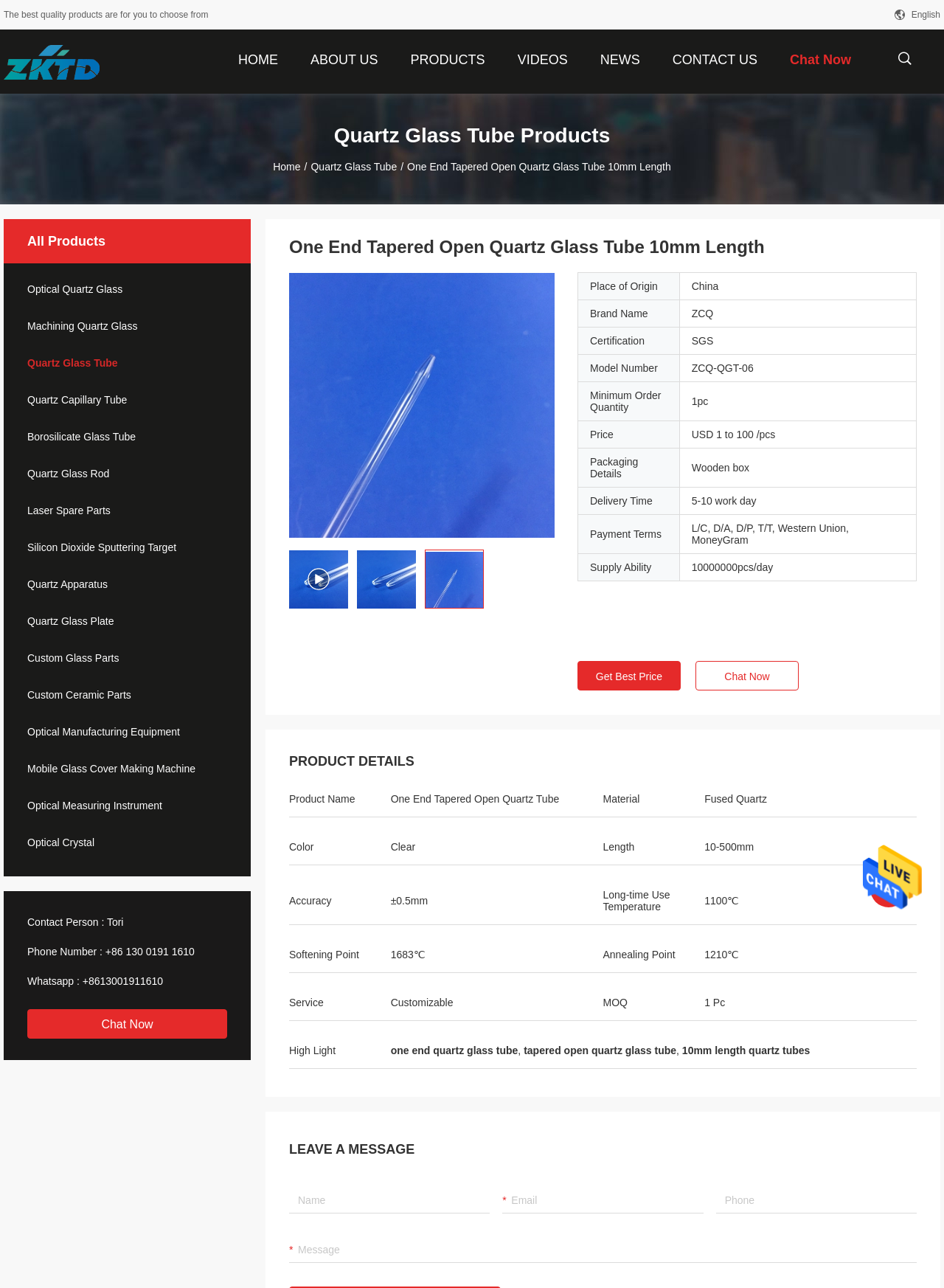Can you give a detailed response to the following question using the information from the image? What is the place of origin of the product?

I found the place of origin by looking at the table element which contains the product information, and the place of origin is specified in the 'Place of Origin' row.